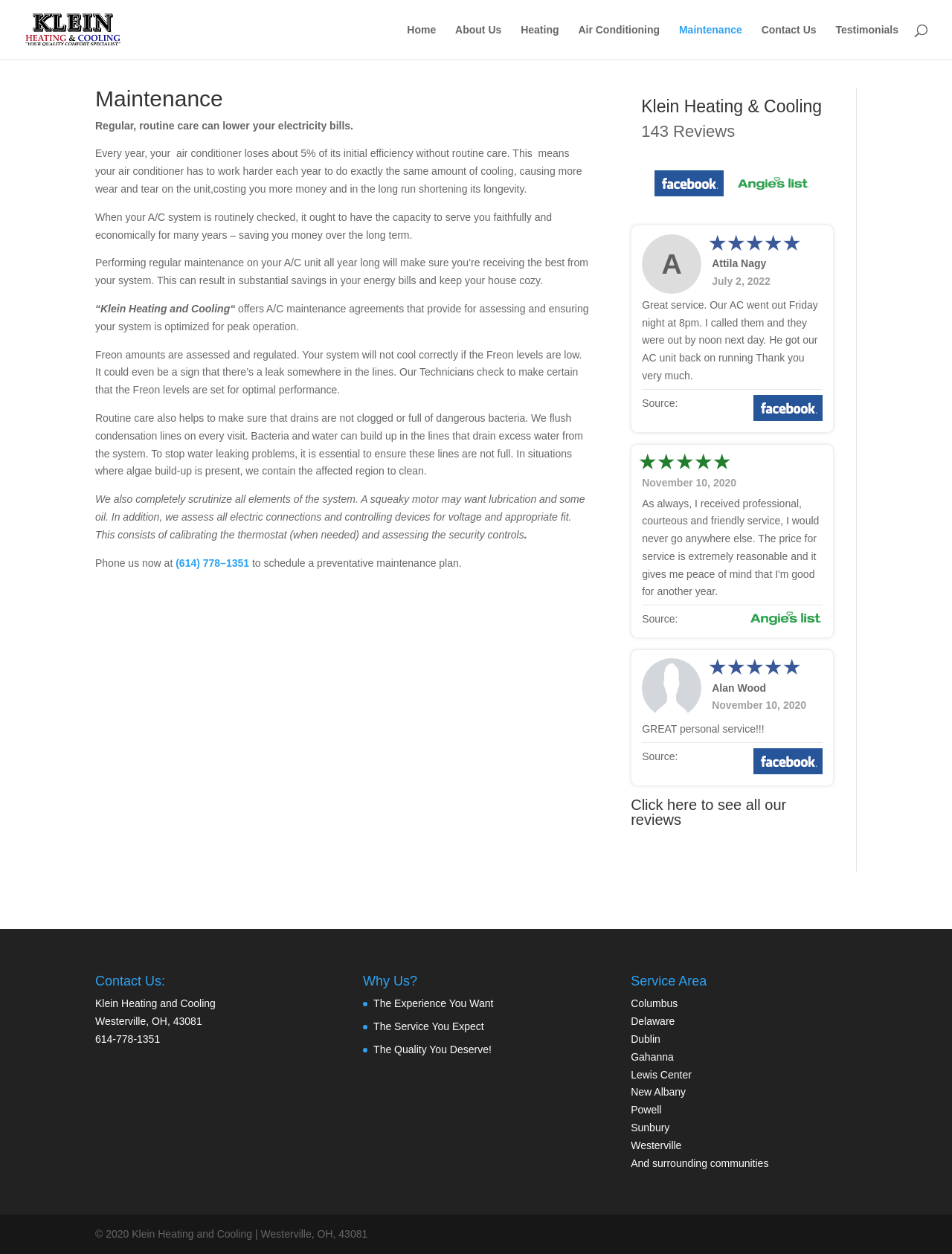Determine the bounding box coordinates for the clickable element to execute this instruction: "Click to see all our reviews". Provide the coordinates as four float numbers between 0 and 1, i.e., [left, top, right, bottom].

[0.663, 0.635, 0.826, 0.66]